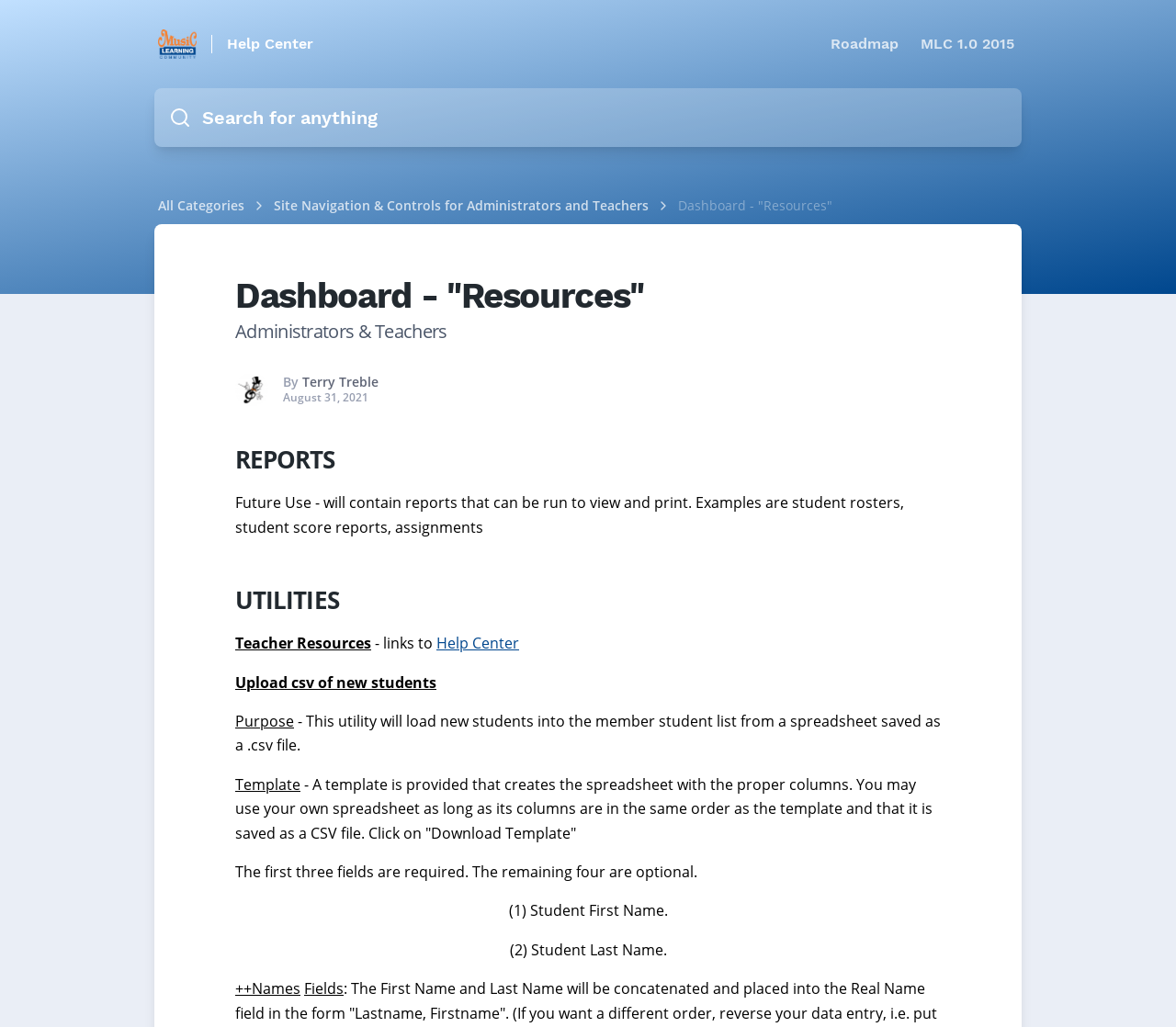Write an exhaustive caption that covers the webpage's main aspects.

The webpage is a dashboard for administrators and teachers, specifically focused on resources. At the top left, there is a link to the "Help Center" accompanied by an image. To the right of this, there are two more links: "Roadmap" and "MLC 1.0 2015". Below these links, there is a search bar with a placeholder text "Search for anything". 

On the left side of the page, there are several links and images, including "All Categories", "Site Navigation & Controls for Administrators and Teachers", and a few icons. The main content of the page is divided into sections, with headings "Dashboard - 'Resources'", "Administrators & Teachers", "REPORTS", "UTILITIES", and others. 

Under the "REPORTS" section, there is a paragraph of text explaining that this section will contain reports that can be run to view and print, such as student rosters and student score reports. 

The "UTILITIES" section has several subsections, including "Teacher Resources" with a link to the "Help Center", "Upload csv of new students", and "Purpose" with a description of a utility to load new students into the member student list from a spreadsheet. There is also a section on "Template" with a description of a template provided to create a spreadsheet with the proper columns, and a note on the required and optional fields. 

Finally, there are several static text elements with descriptions of the fields, including "Student First Name", "Student Last Name", and "++Names".